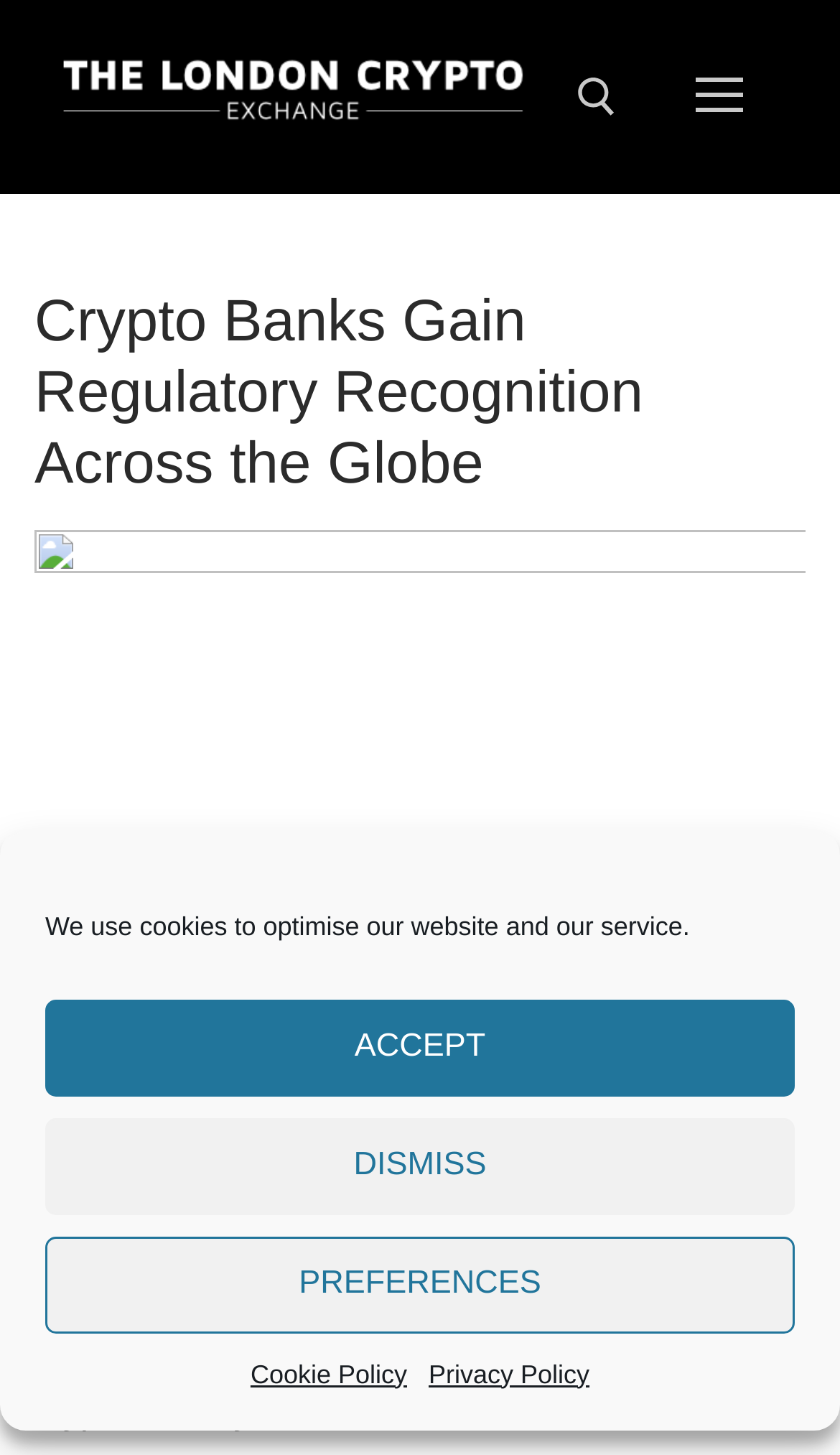How many links are there in the top section?
Using the information from the image, give a concise answer in one word or a short phrase.

3